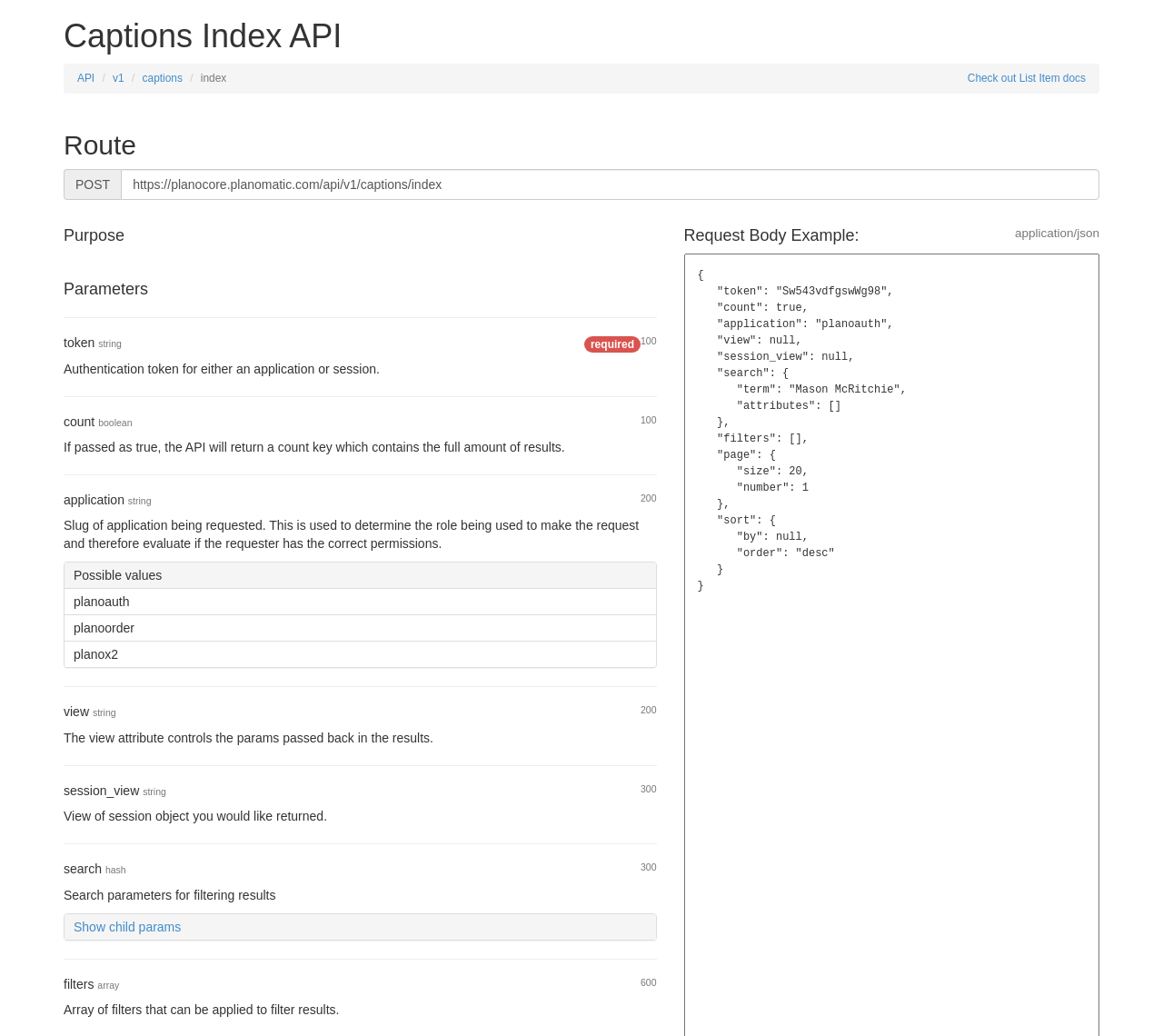Specify the bounding box coordinates (top-left x, top-left y, bottom-right x, bottom-right y) of the UI element in the screenshot that matches this description: Check out List Item docs

[0.832, 0.068, 0.934, 0.083]